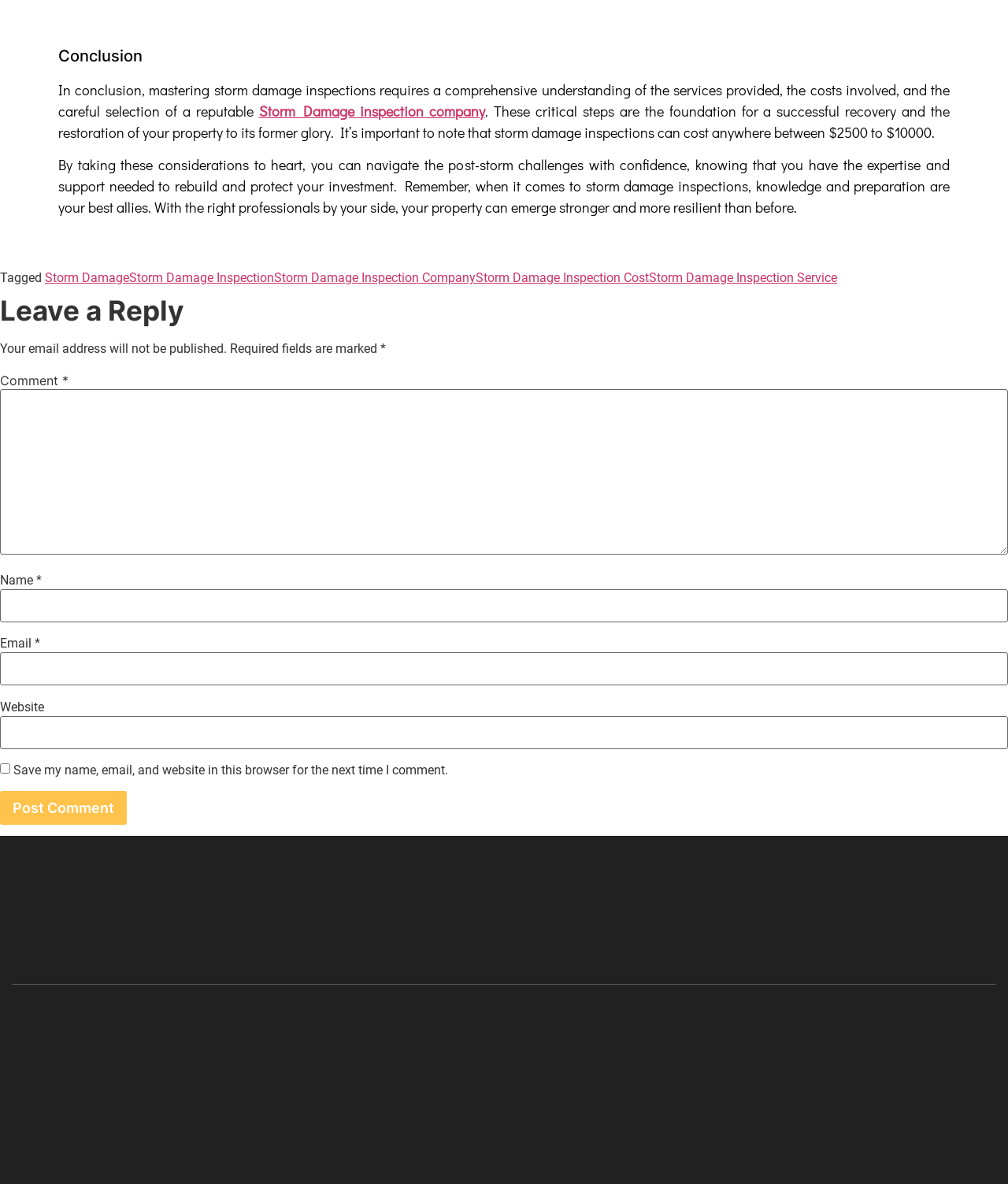Determine the bounding box coordinates of the clickable element to complete this instruction: "Click on the 'Storm Damage' tag". Provide the coordinates in the format of four float numbers between 0 and 1, [left, top, right, bottom].

[0.045, 0.228, 0.128, 0.241]